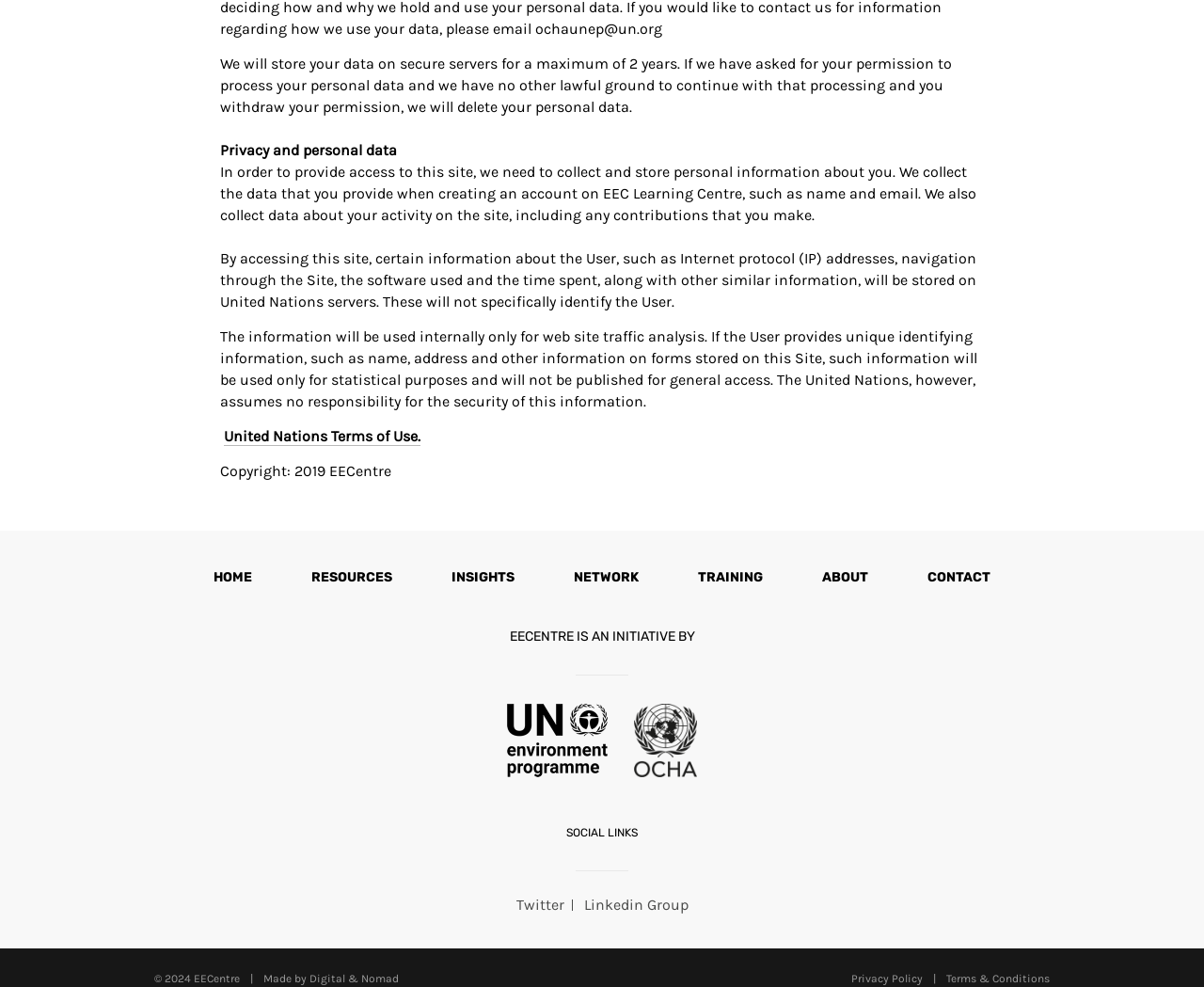What is the purpose of collecting personal data?
Based on the visual content, answer with a single word or a brief phrase.

For website traffic analysis